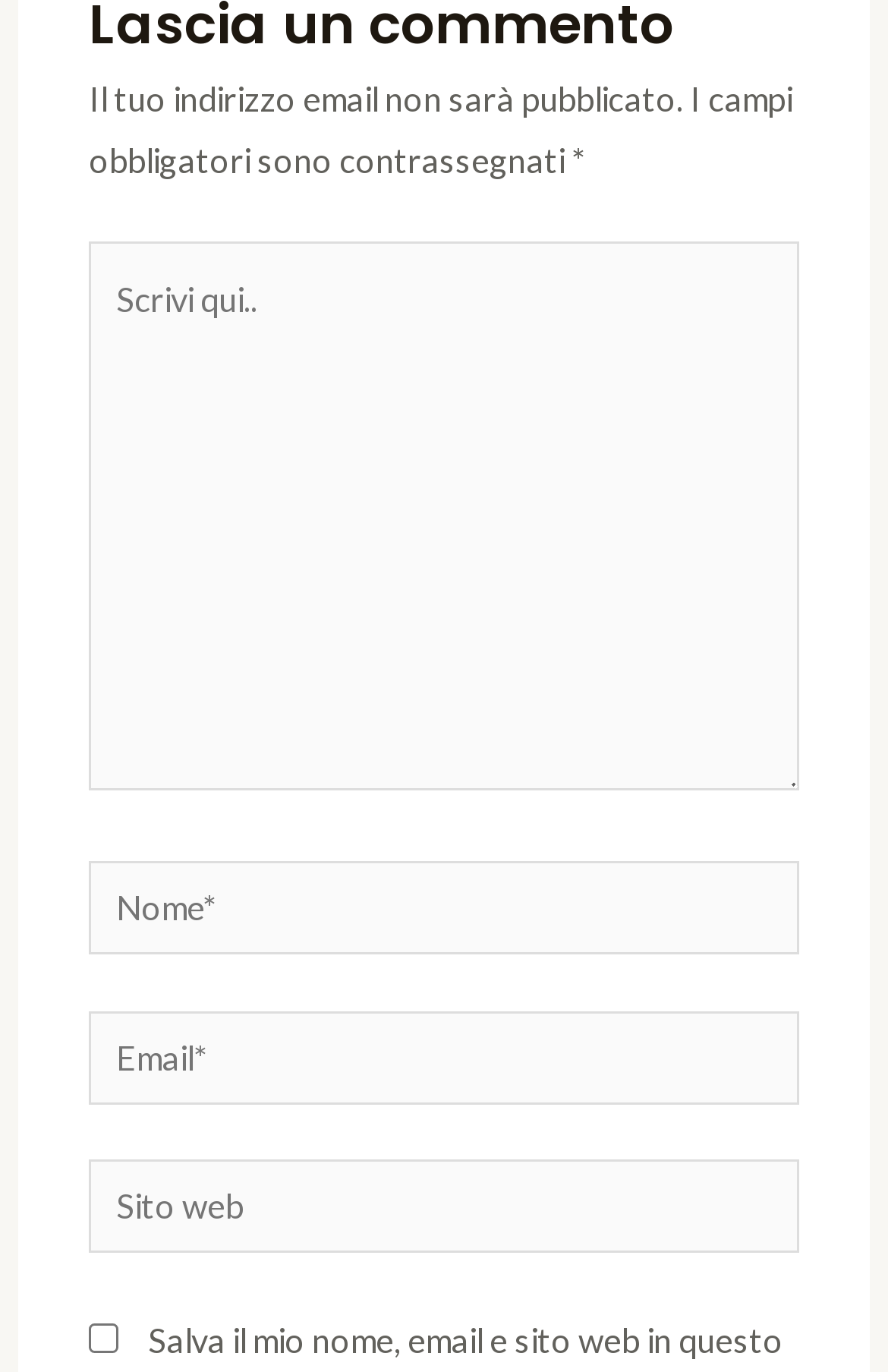What is the label of the first textbox? Look at the image and give a one-word or short phrase answer.

Scrivi qui..